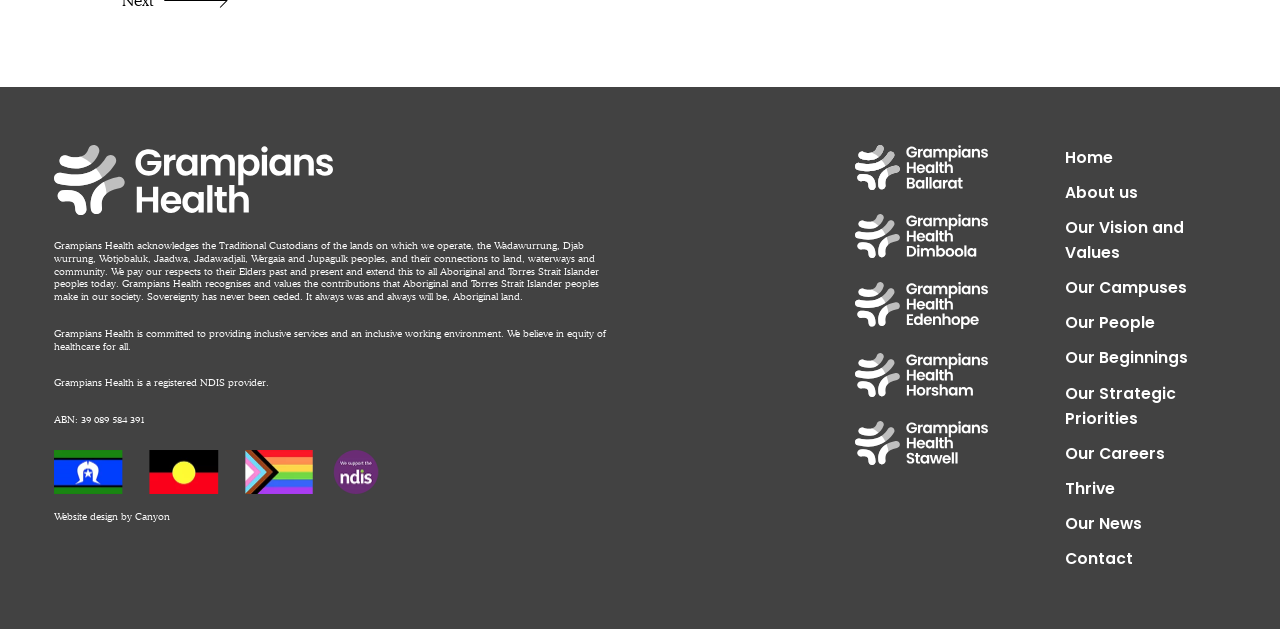Use a single word or phrase to answer the question:
What is the ABN of Grampians Health?

39 089 584 391